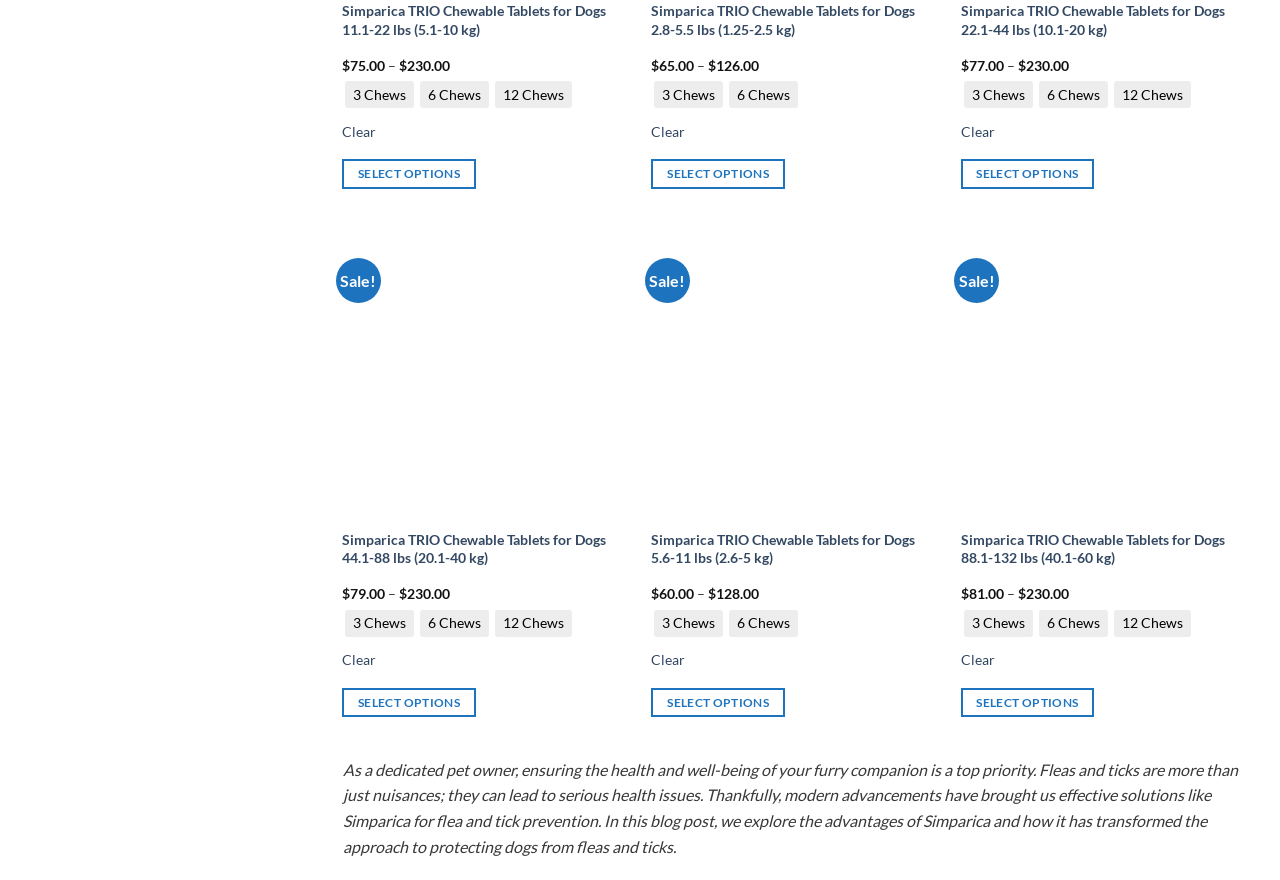Given the description Clear, predict the bounding box coordinates of the UI element. Ensure the coordinates are in the format (top-left x, top-left y, bottom-right x, bottom-right y) and all values are between 0 and 1.

[0.267, 0.74, 0.294, 0.761]